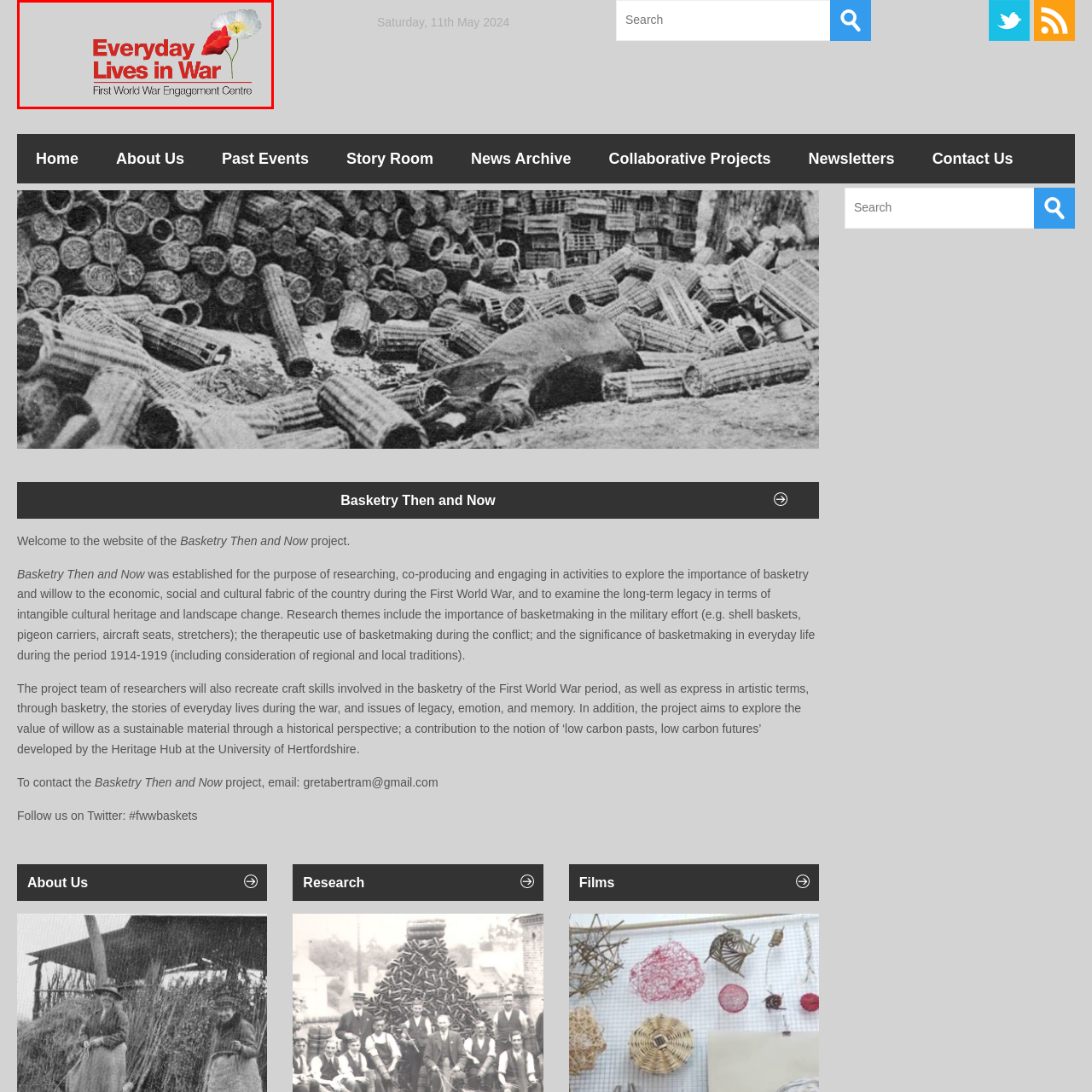What is the purpose of the 'Everyday Lives in War' initiative?
Inspect the image enclosed in the red bounding box and provide a thorough answer based on the information you see.

The caption explains that the logo encapsulates the project's mission, which is to explore and commemorate the daily lives impacted by war, inviting engagement and reflection on this significant historical period.